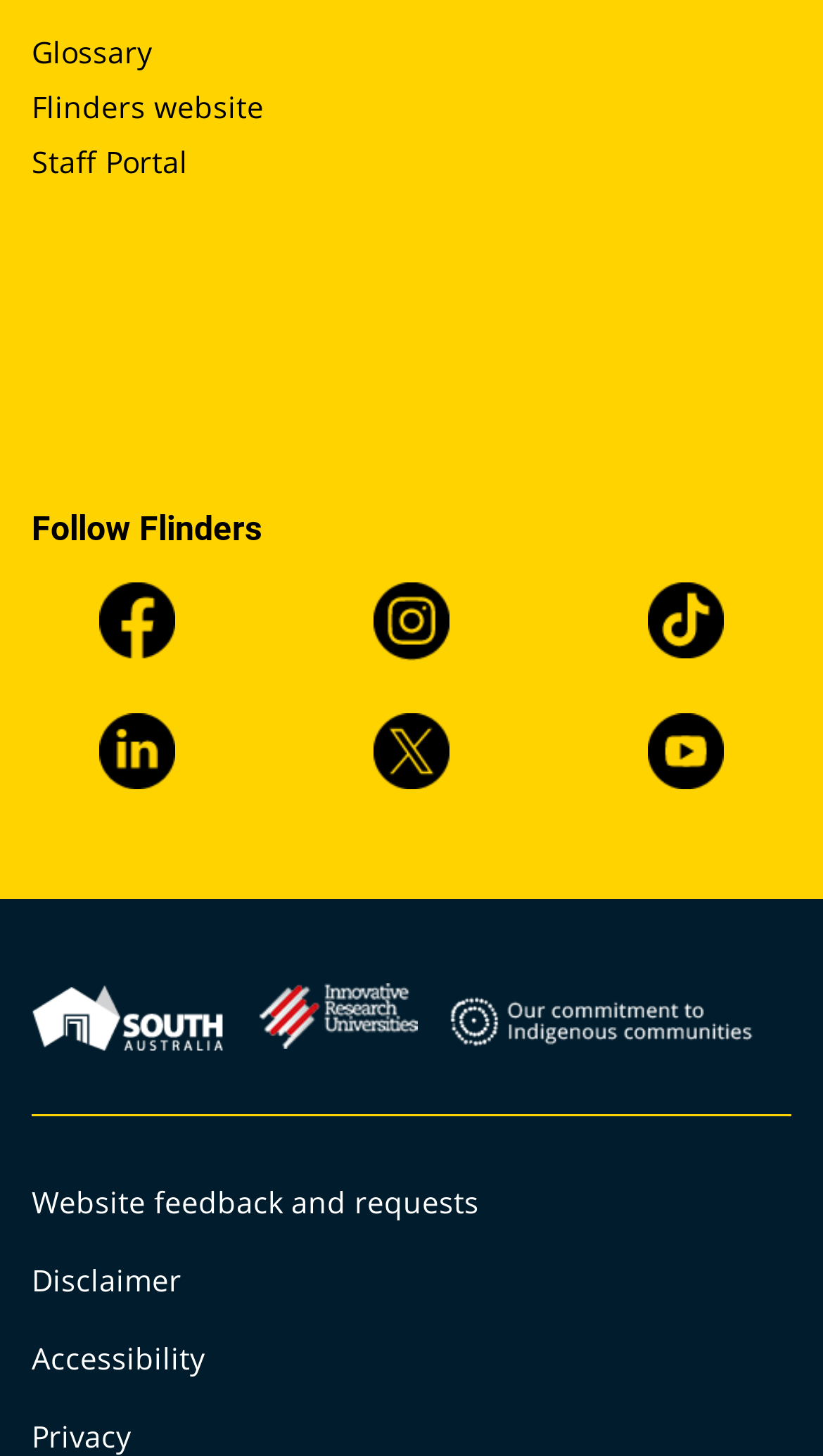Locate the bounding box coordinates of the element you need to click to accomplish the task described by this instruction: "Follow Flinders University on Facebook".

[0.038, 0.4, 0.295, 0.453]